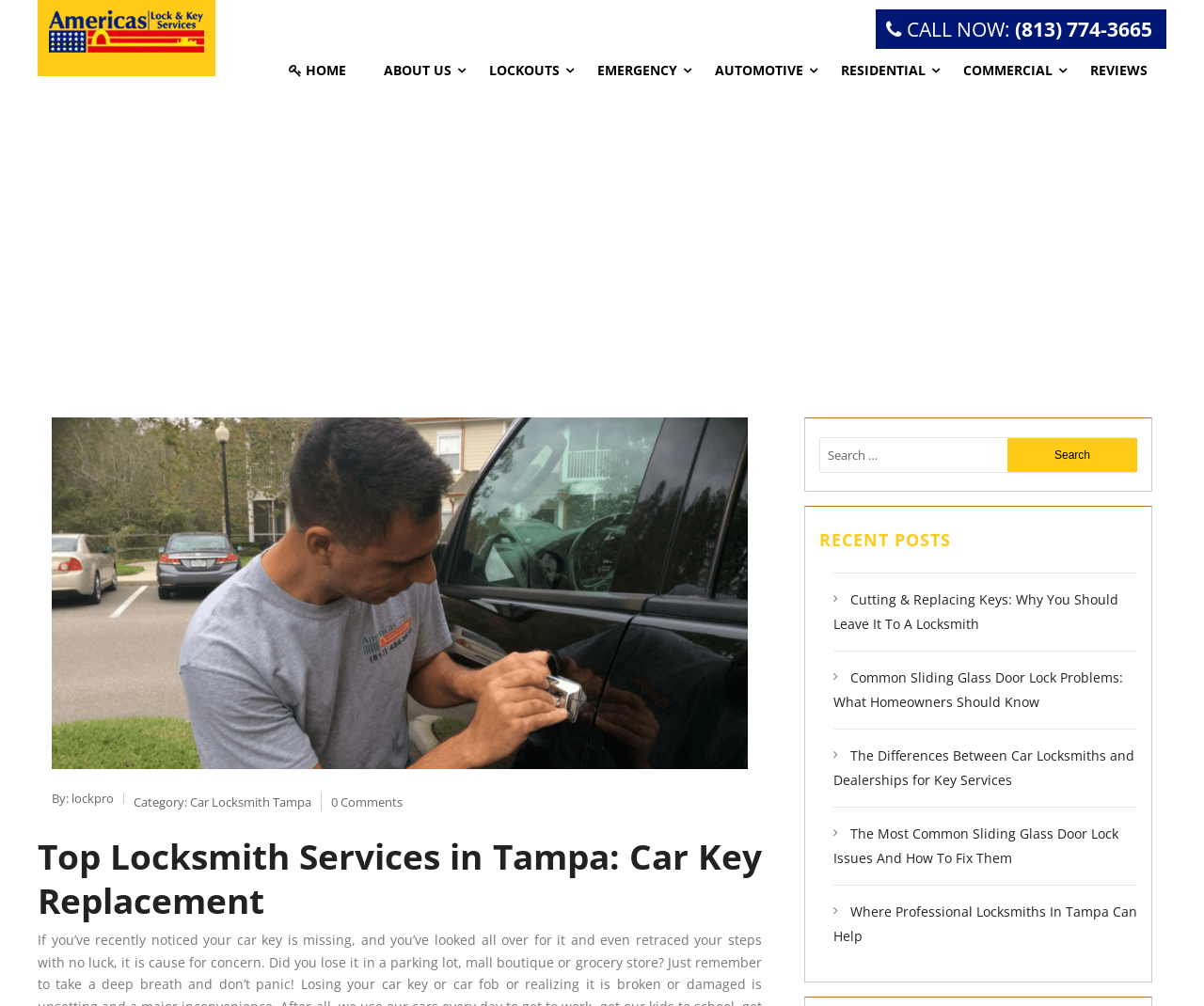Can you find the bounding box coordinates for the element to click on to achieve the instruction: "Click the CALL NOW button"?

[0.727, 0.009, 0.969, 0.049]